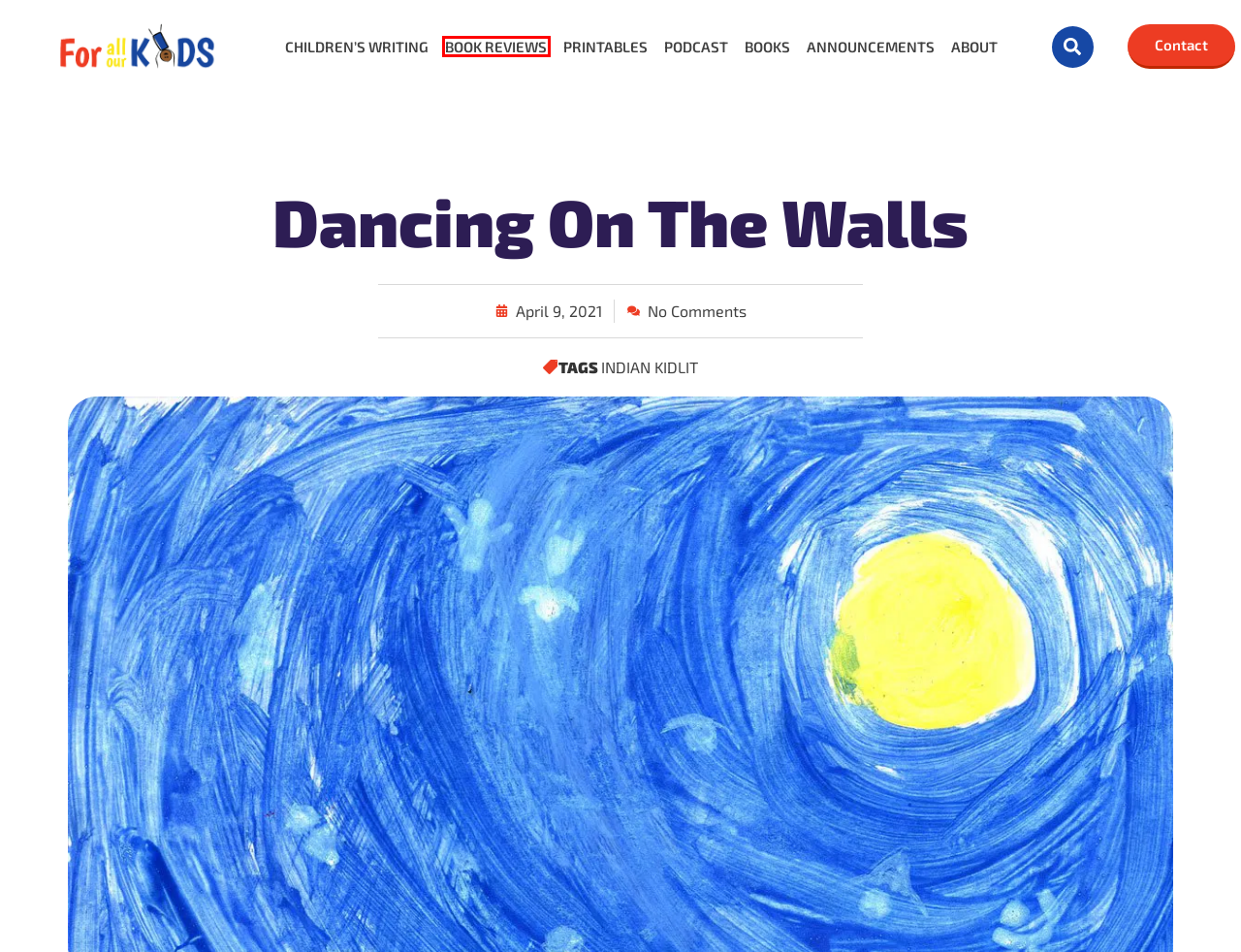Analyze the given webpage screenshot and identify the UI element within the red bounding box. Select the webpage description that best matches what you expect the new webpage to look like after clicking the element. Here are the candidates:
A. Indian kidlit - For All our Kids
B. Podcast - For All our Kids
C. Printables - For All our Kids
D. Home - For All our Kids
E. Book Reviews - For All our Kids
F. Contact - For All our Kids
G. Announcements - For All our Kids
H. Books - For All our Kids

E